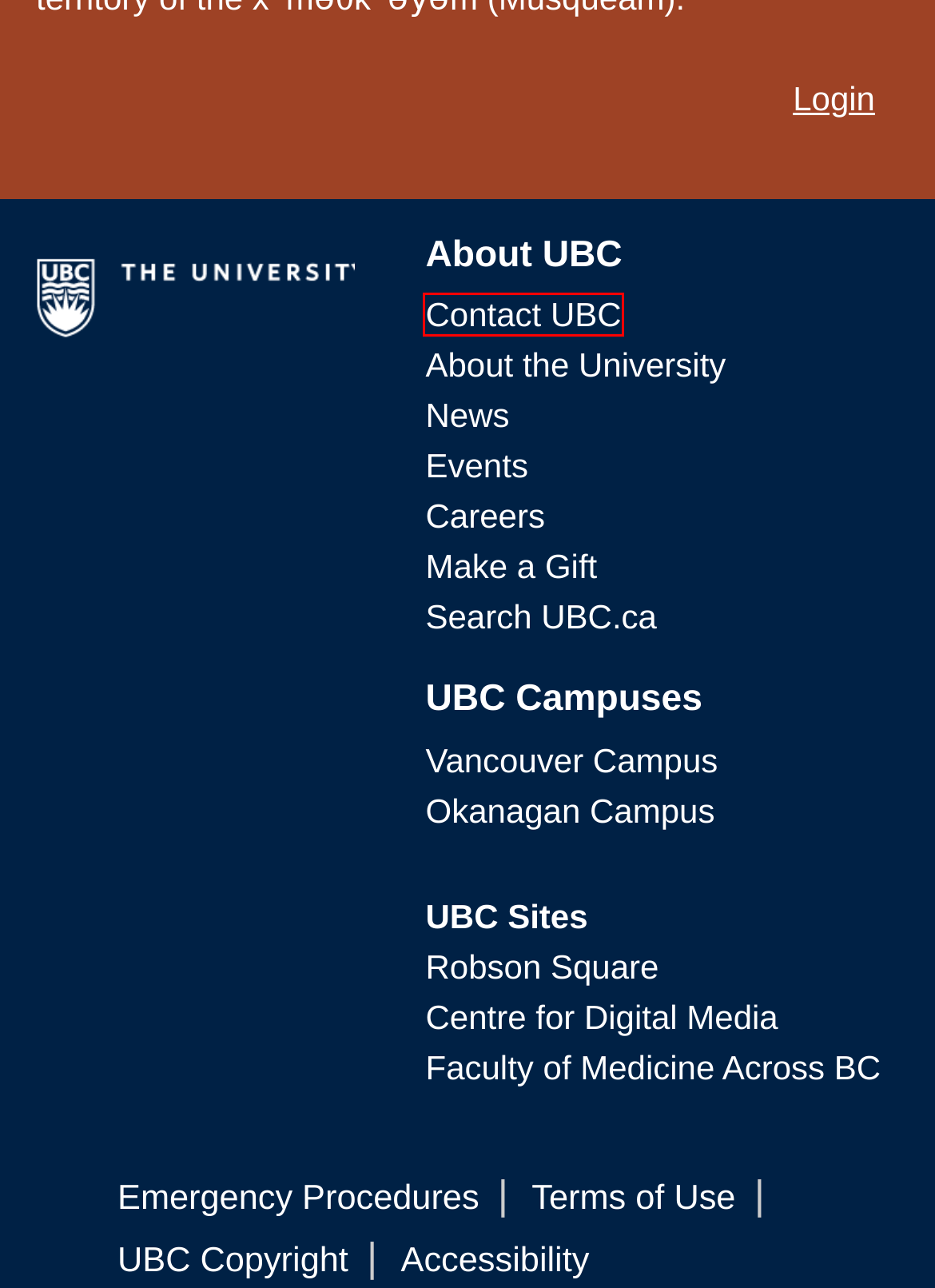Provided is a screenshot of a webpage with a red bounding box around an element. Select the most accurate webpage description for the page that appears after clicking the highlighted element. Here are the candidates:
A. Campuses - UBC Faculty of Medicine
B. Contact Information | The University of British Columbia
C. Home | UBC Robson Square
D. Campus Services | The University of British Columbia
E. Careers and job postings | UBC Human Resources
F. Centre for Digital Media
G. Home - give UBC
H. UBC Okanagan

B